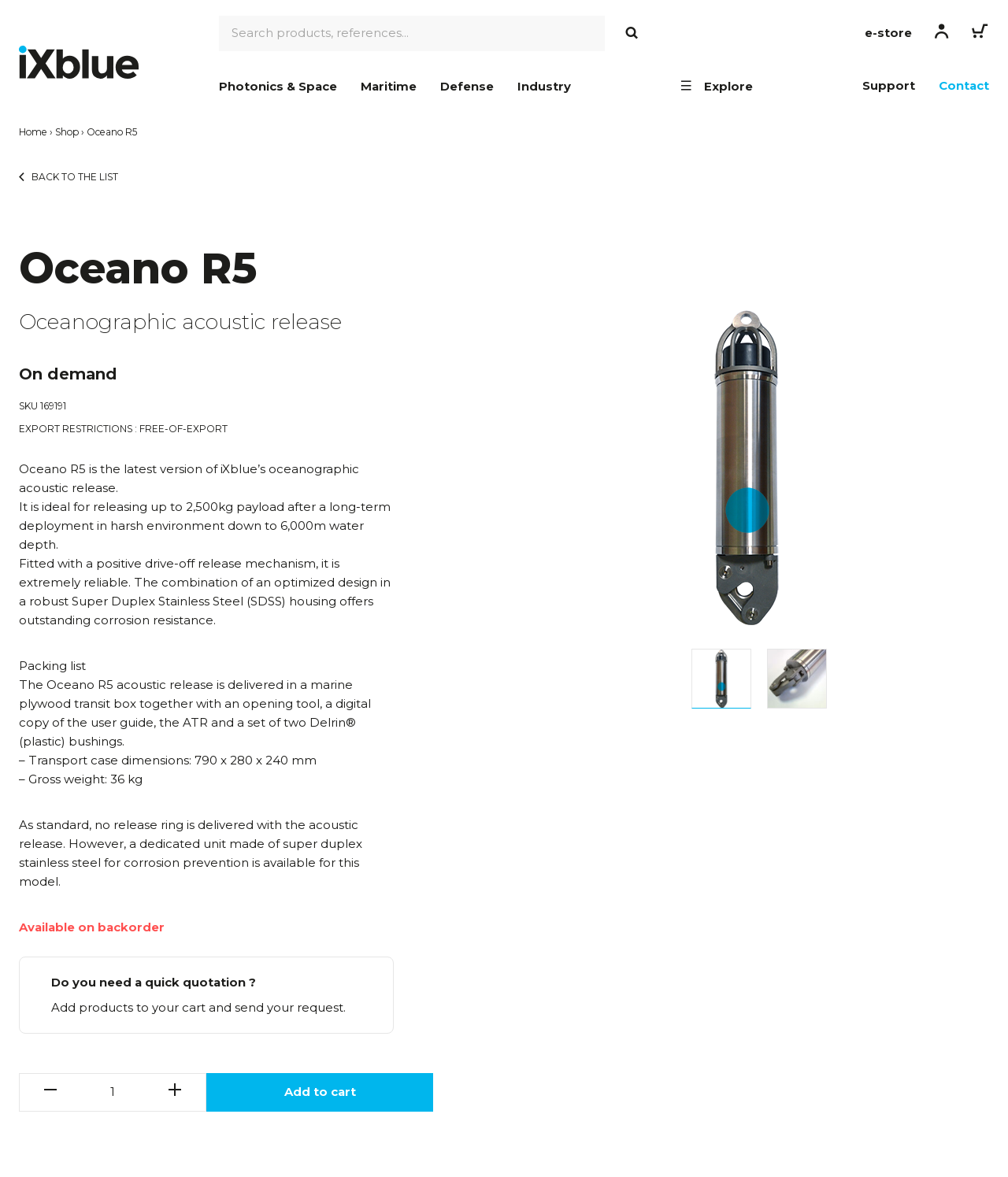Articulate a complete and detailed caption of the webpage elements.

The webpage is about the Oceano R5, an oceanographic acoustic release product from iXblue. At the top left, there is a logo of iXblue, accompanied by a search bar and a menu button. The menu button, when clicked, reveals a vertical menu with options such as Photonics & Space, Maritime, Defense, Industry, and Explore.

Below the menu, there is a breadcrumb navigation bar with links to Home, Shop, and the current page, Oceano R5. The main content of the page starts with a heading "Oceano R5" followed by a brief description of the product as an oceanographic acoustic release. 

The product details are divided into sections, including a summary, features, and specifications. The summary section describes the product's capabilities, such as releasing up to 2,500kg payload after a long-term deployment in harsh environments down to 6,000m water depth. 

The features section highlights the product's reliability, corrosion resistance, and optimized design. The specifications section lists the product's dimensions, weight, and other details. There is also a section on the packing list, which includes items such as a marine plywood transit box, an opening tool, and a digital copy of the user guide.

Towards the bottom of the page, there is a call-to-action button to add the product to the cart, accompanied by a quantity selector and a link to request a quick quotation. On the right side of the page, there are several images, including a product image and some icons. At the very bottom of the page, there is a "Back to top" button.